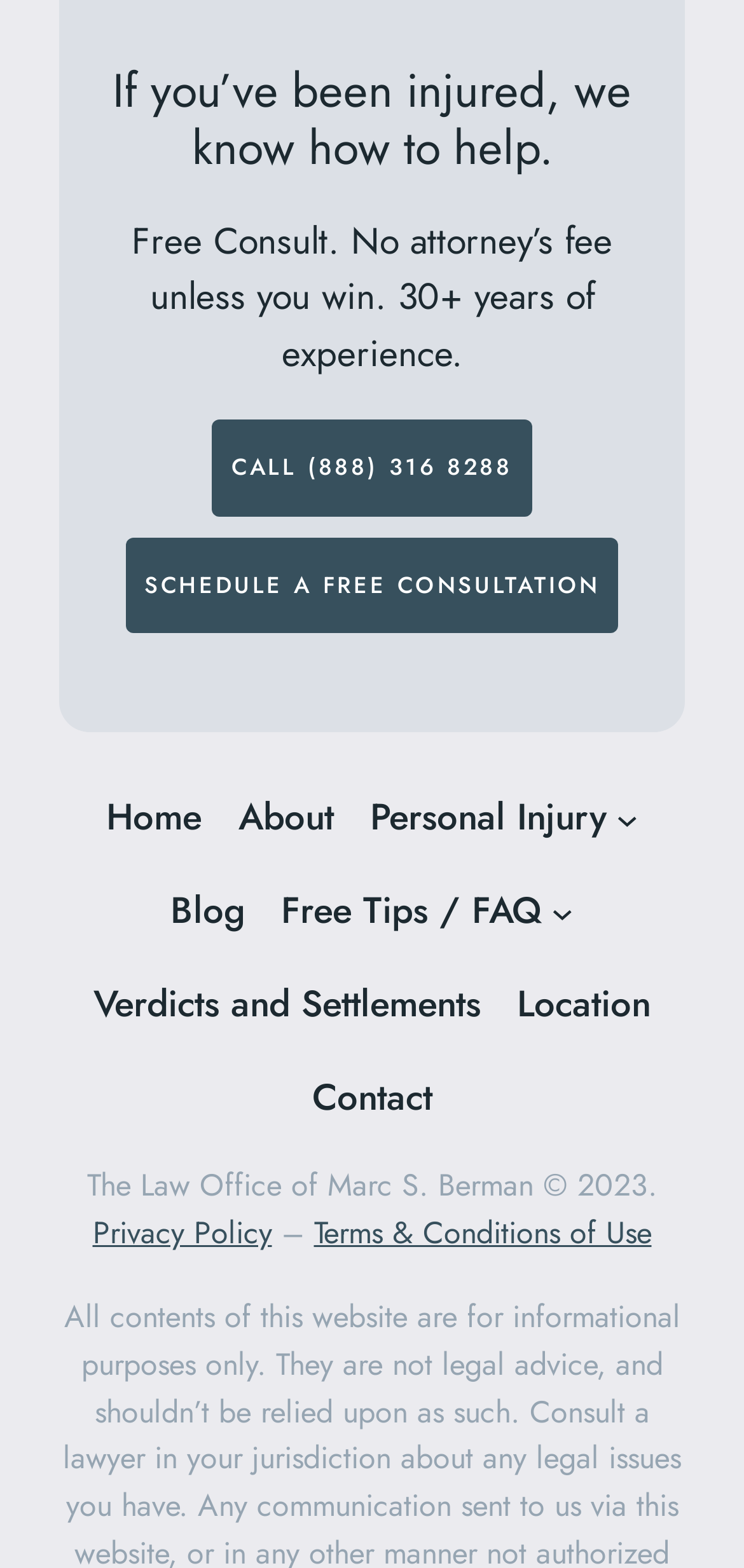Determine the bounding box coordinates of the region to click in order to accomplish the following instruction: "Learn more about personal injury". Provide the coordinates as four float numbers between 0 and 1, specifically [left, top, right, bottom].

[0.498, 0.504, 0.815, 0.54]